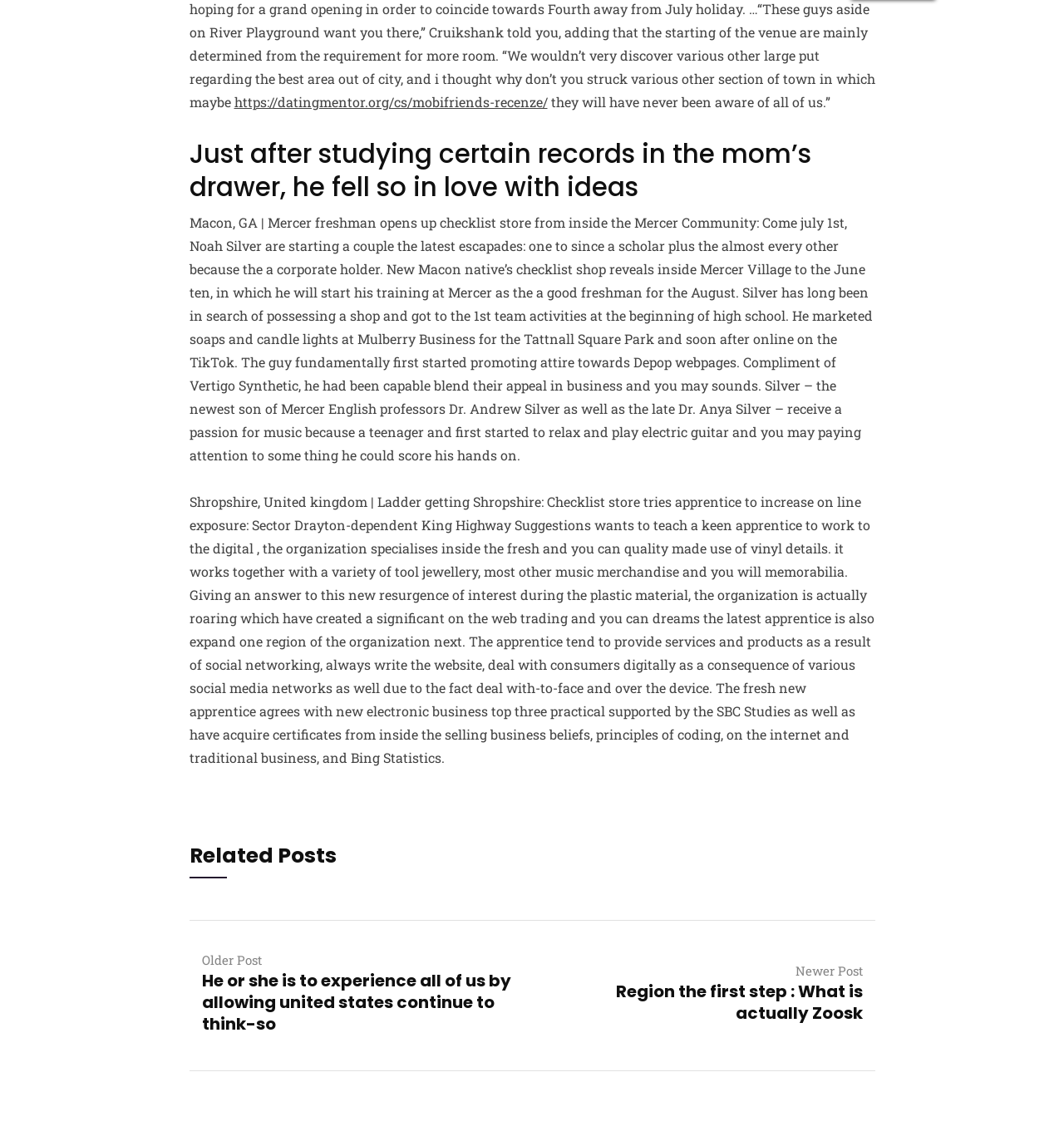Given the element description: "https://datingmentor.org/cs/mobifriends-recenze/", predict the bounding box coordinates of this UI element. The coordinates must be four float numbers between 0 and 1, given as [left, top, right, bottom].

[0.22, 0.082, 0.514, 0.097]